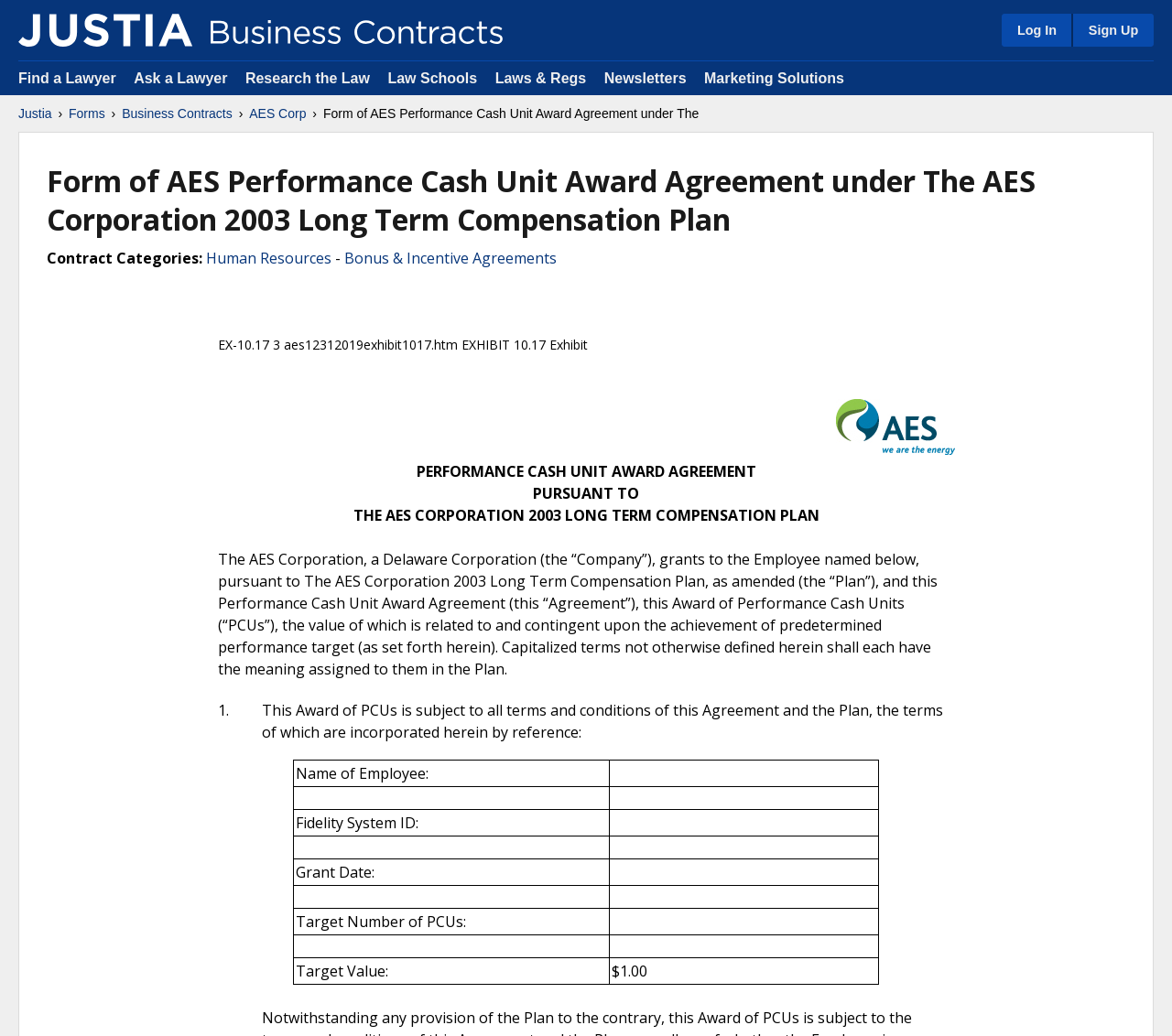What type of agreement is this?
Refer to the image and respond with a one-word or short-phrase answer.

Performance Cash Unit Award Agreement